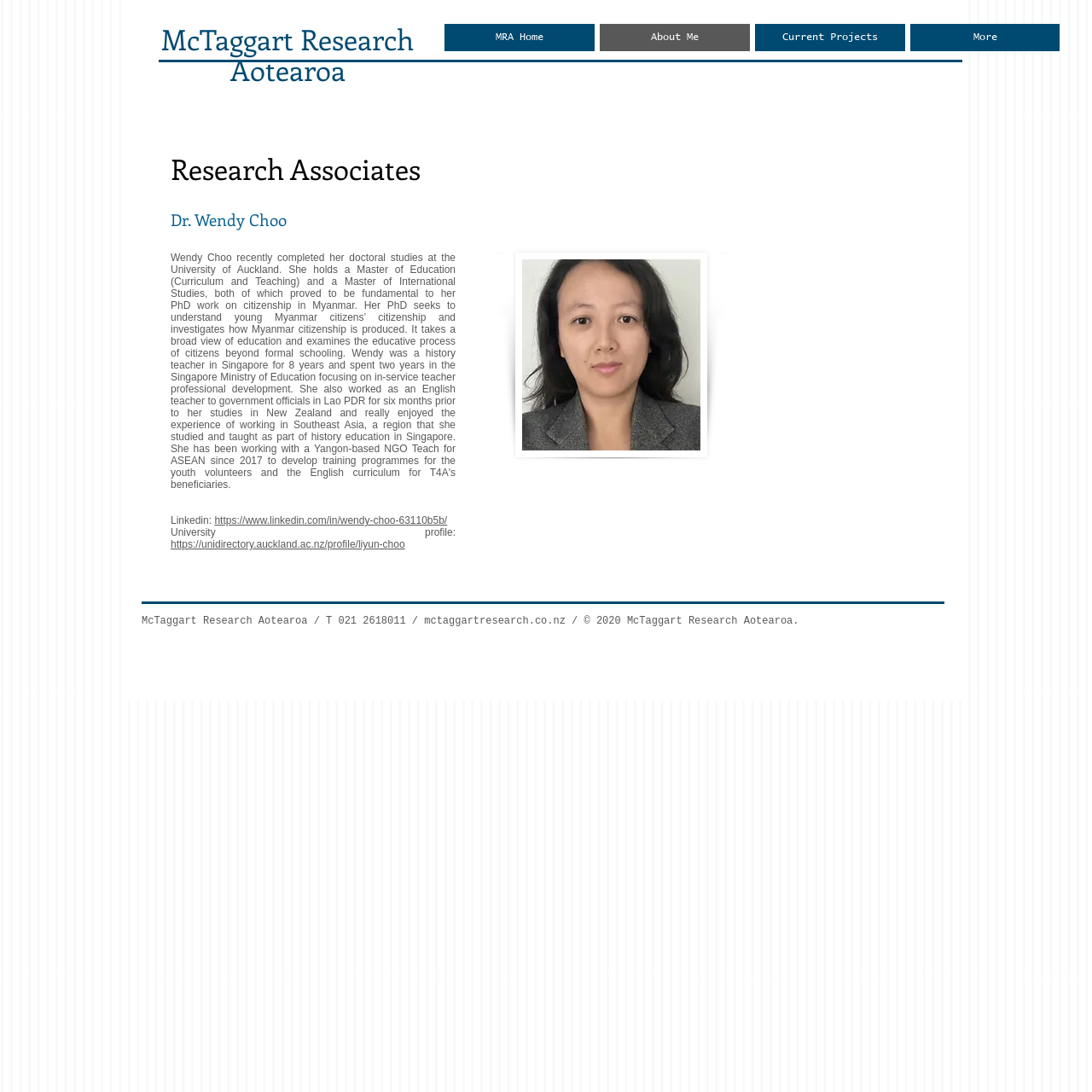Please determine the bounding box coordinates for the UI element described here. Use the format (top-left x, top-left y, bottom-right x, bottom-right y) with values bounded between 0 and 1: McTaggart Research Aotearoa

[0.148, 0.018, 0.379, 0.081]